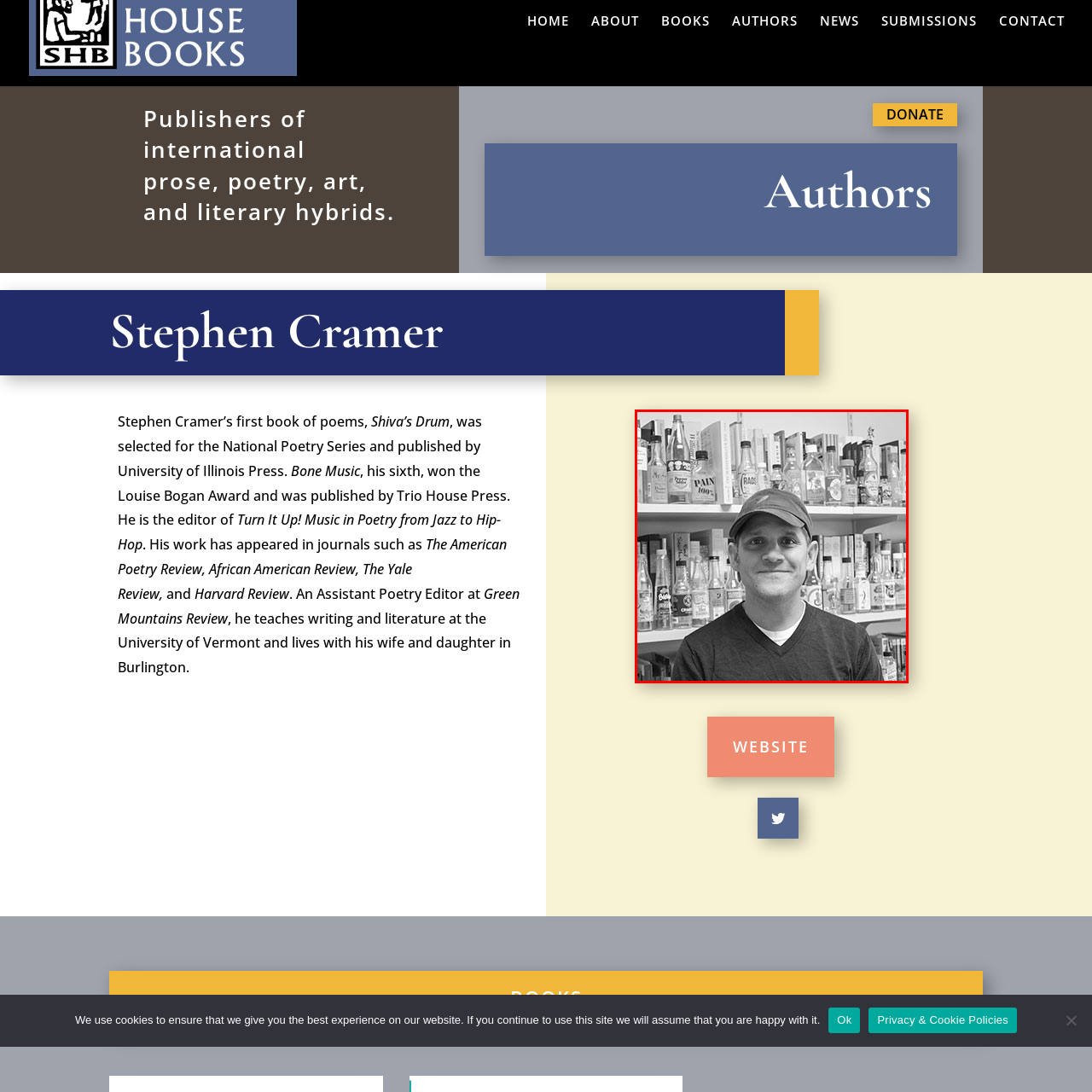What is the name of Stephen Cramer's published work?
Refer to the image enclosed in the red bounding box and answer the question thoroughly.

According to the caption, Stephen Cramer is known for his contributions to poetry, and one of his published works is 'Shiva's Drum', which was recognized in the National Poetry Series.